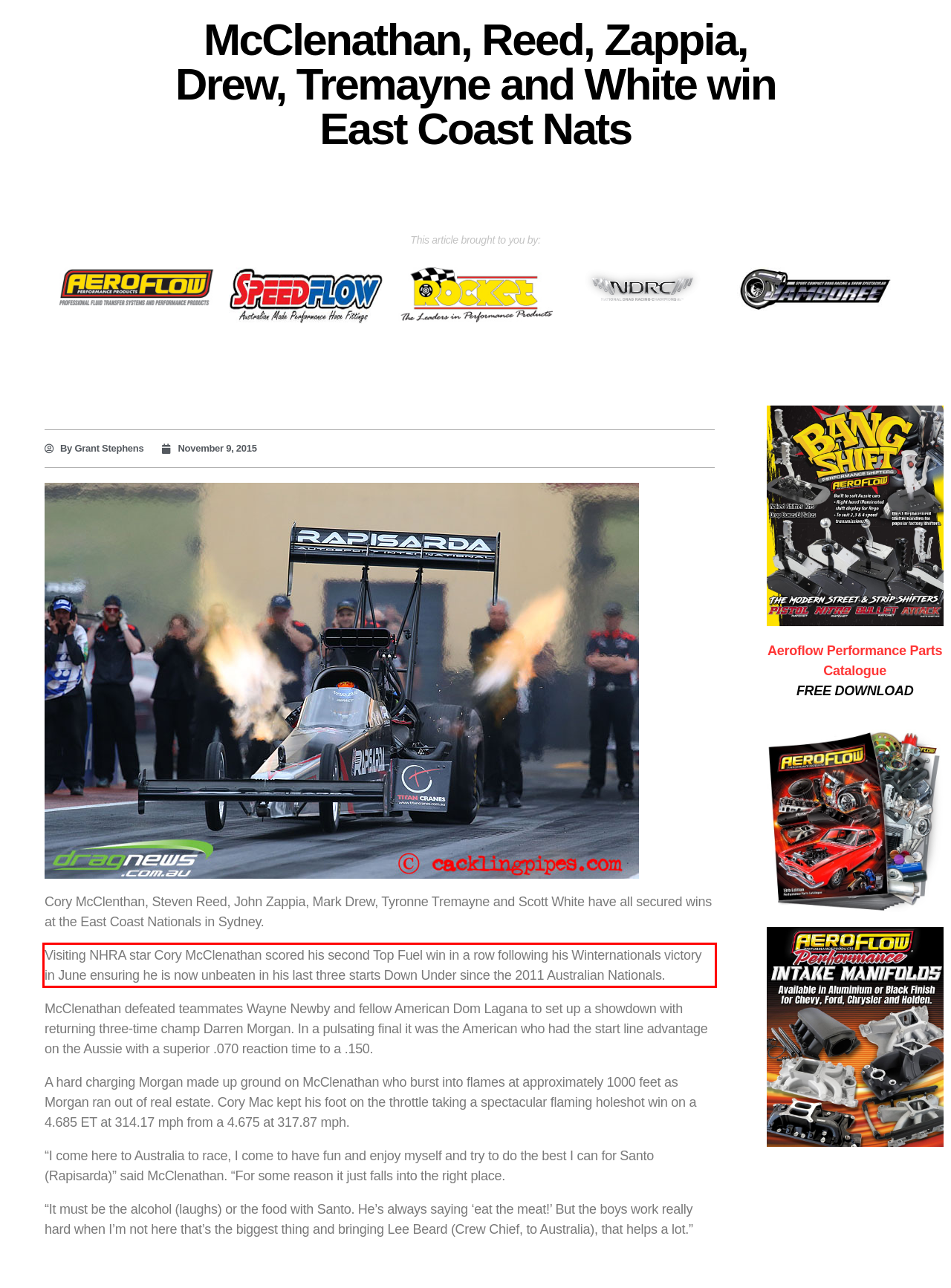Within the screenshot of a webpage, identify the red bounding box and perform OCR to capture the text content it contains.

Visiting NHRA star Cory McClenathan scored his second Top Fuel win in a row following his Winternationals victory in June ensuring he is now unbeaten in his last three starts Down Under since the 2011 Australian Nationals.